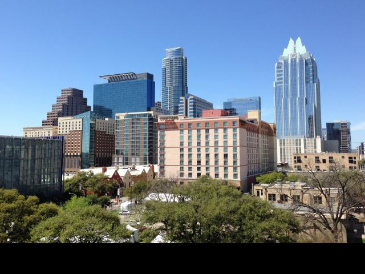Generate a comprehensive description of the image.

This image showcases a vibrant skyline of Austin, Texas, featuring a dynamic blend of modern architecture and historical buildings. Towering skyscrapers dominate the background, with glass exteriors reflecting the bright blue sky. Prominent structures include a mix of sleek, contemporary designs and more traditional styles, highlighting the city’s rapid growth and development. In the foreground, lush green trees provide a natural contrast to the urban landscape, suggesting a balance between nature and city life. The scene captures the essence of Austin as a thriving metropolis with a rich cultural backdrop, making it an attractive destination for residents and visitors alike.